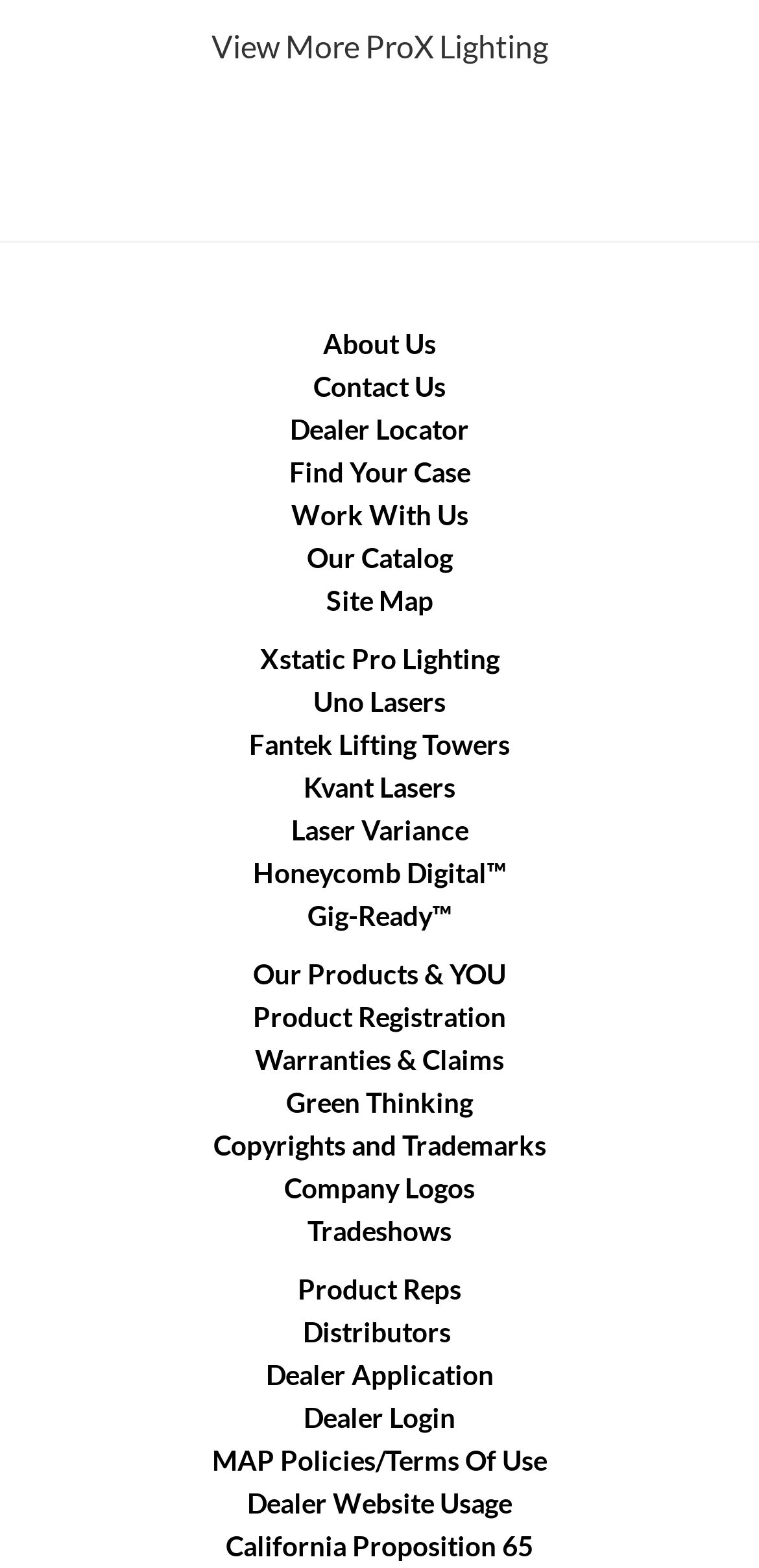Provide a brief response in the form of a single word or phrase:
What is the first link listed under 'Xstatic Pro Lighting Uno Lasers Fantek Lifting Towers Kvant Lasers Laser Variance Honeycomb Digital™ Gig-Ready™'?

Xstatic Pro Lighting